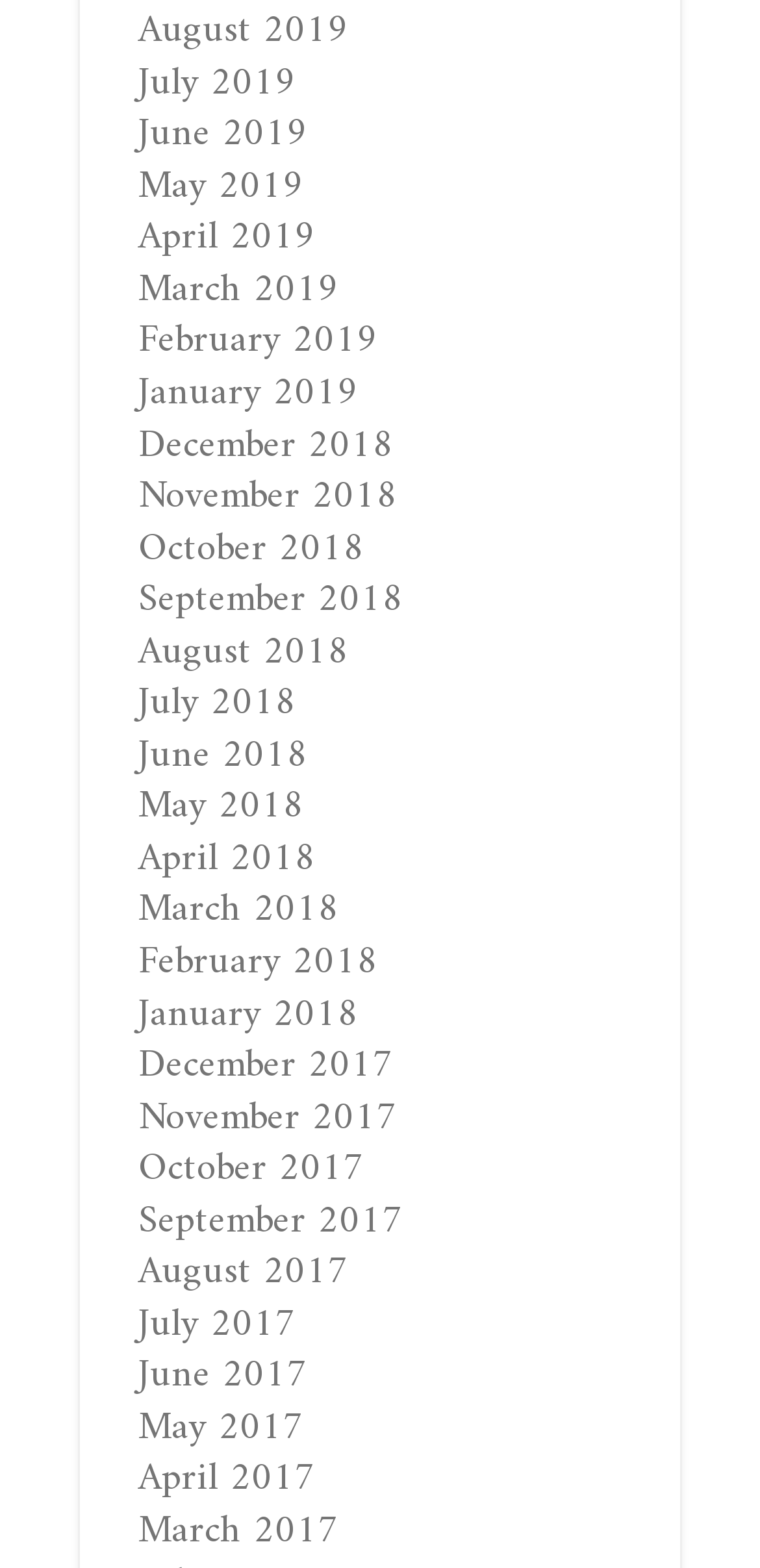Find the bounding box coordinates for the area you need to click to carry out the instruction: "check January 2018". The coordinates should be four float numbers between 0 and 1, indicated as [left, top, right, bottom].

[0.182, 0.626, 0.472, 0.669]